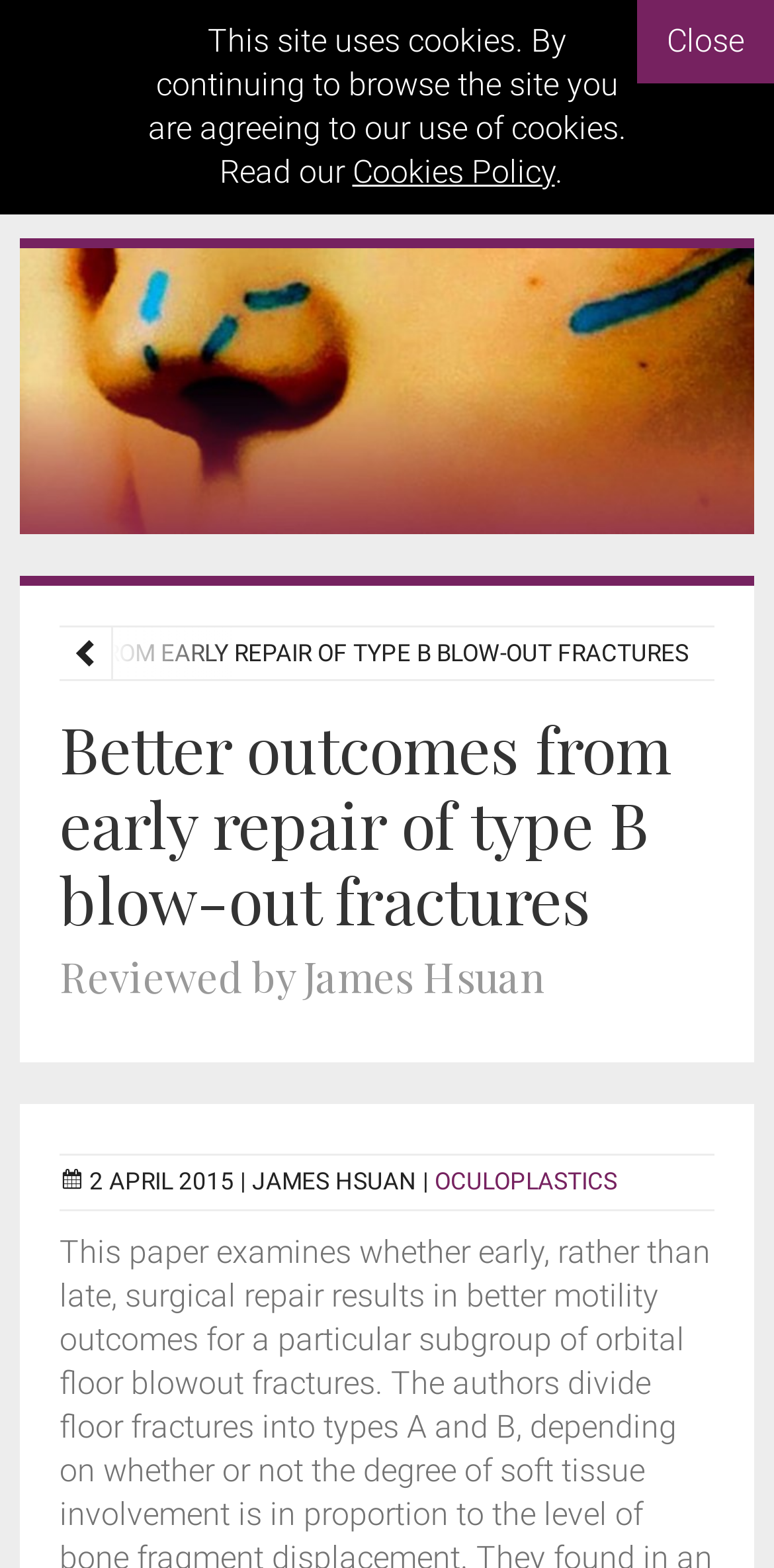Who reviewed the article?
Answer the question with a detailed and thorough explanation.

I found the reviewer's name by looking at the static text element with the content 'JAMES HSUAN' which is located at the bottom of the page.